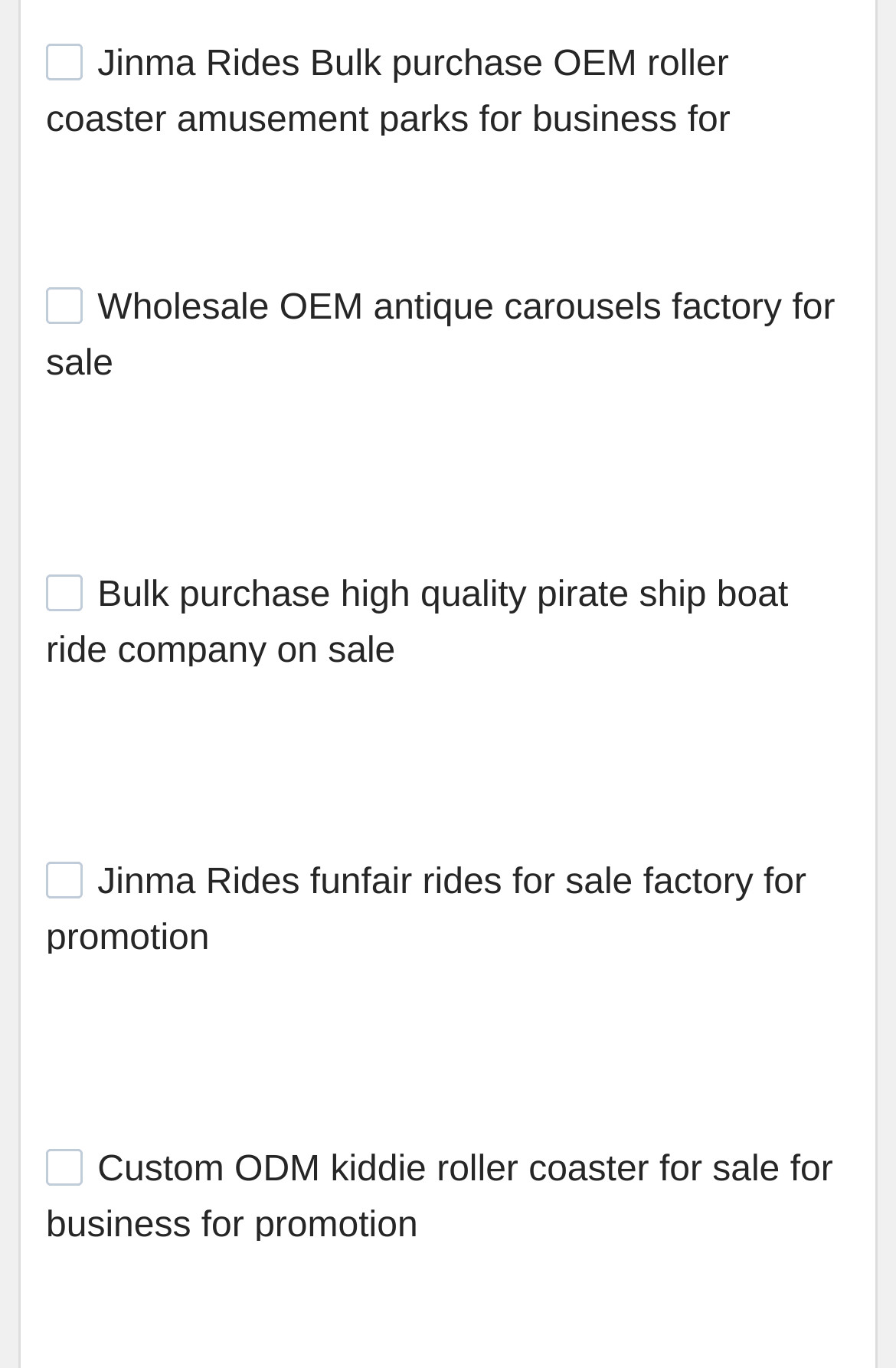Are there any images on the page? Using the information from the screenshot, answer with a single word or phrase.

Yes